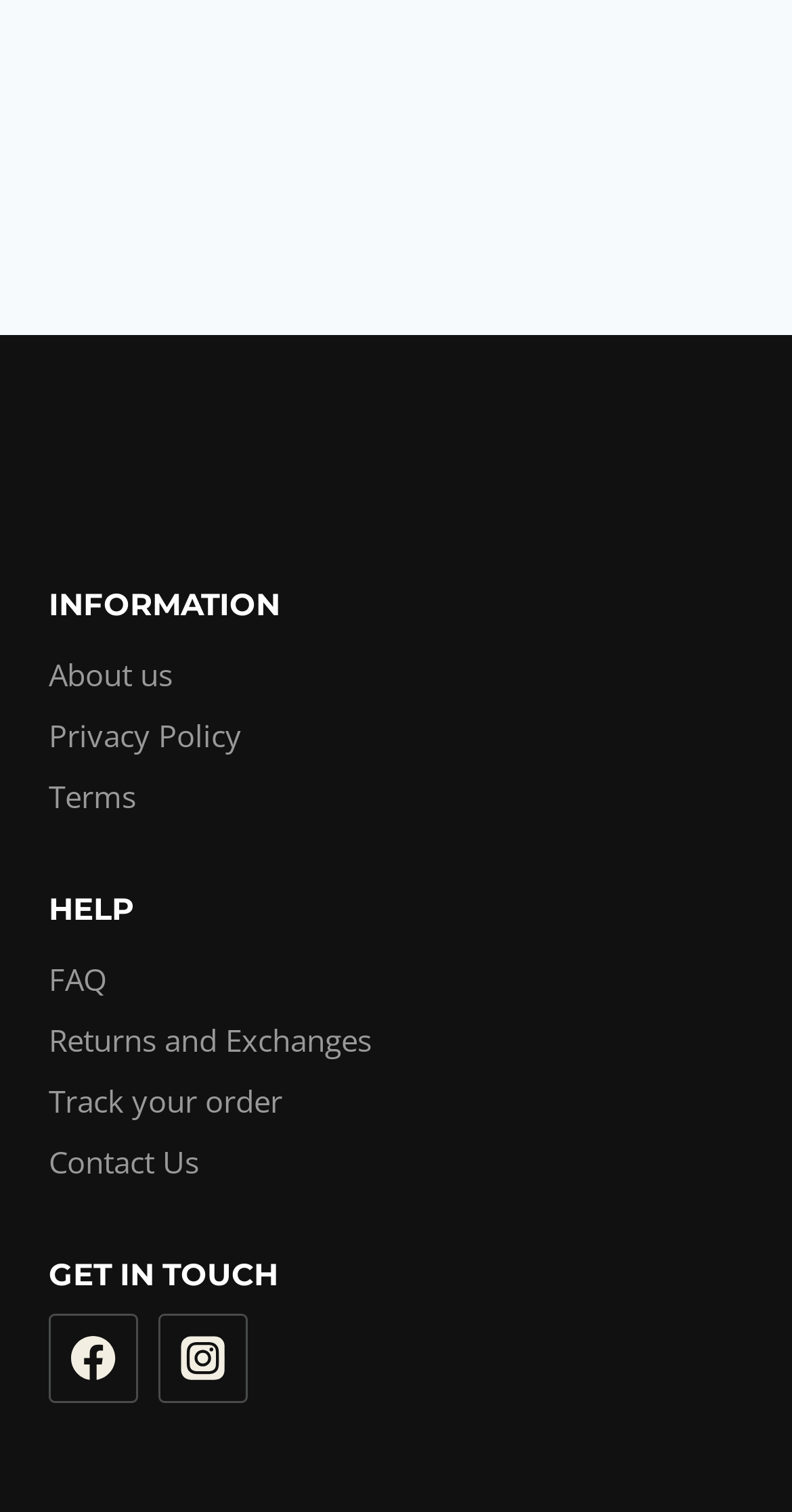Identify the bounding box for the UI element described as: "Returns and Exchanges". Ensure the coordinates are four float numbers between 0 and 1, formatted as [left, top, right, bottom].

[0.062, 0.668, 0.938, 0.708]